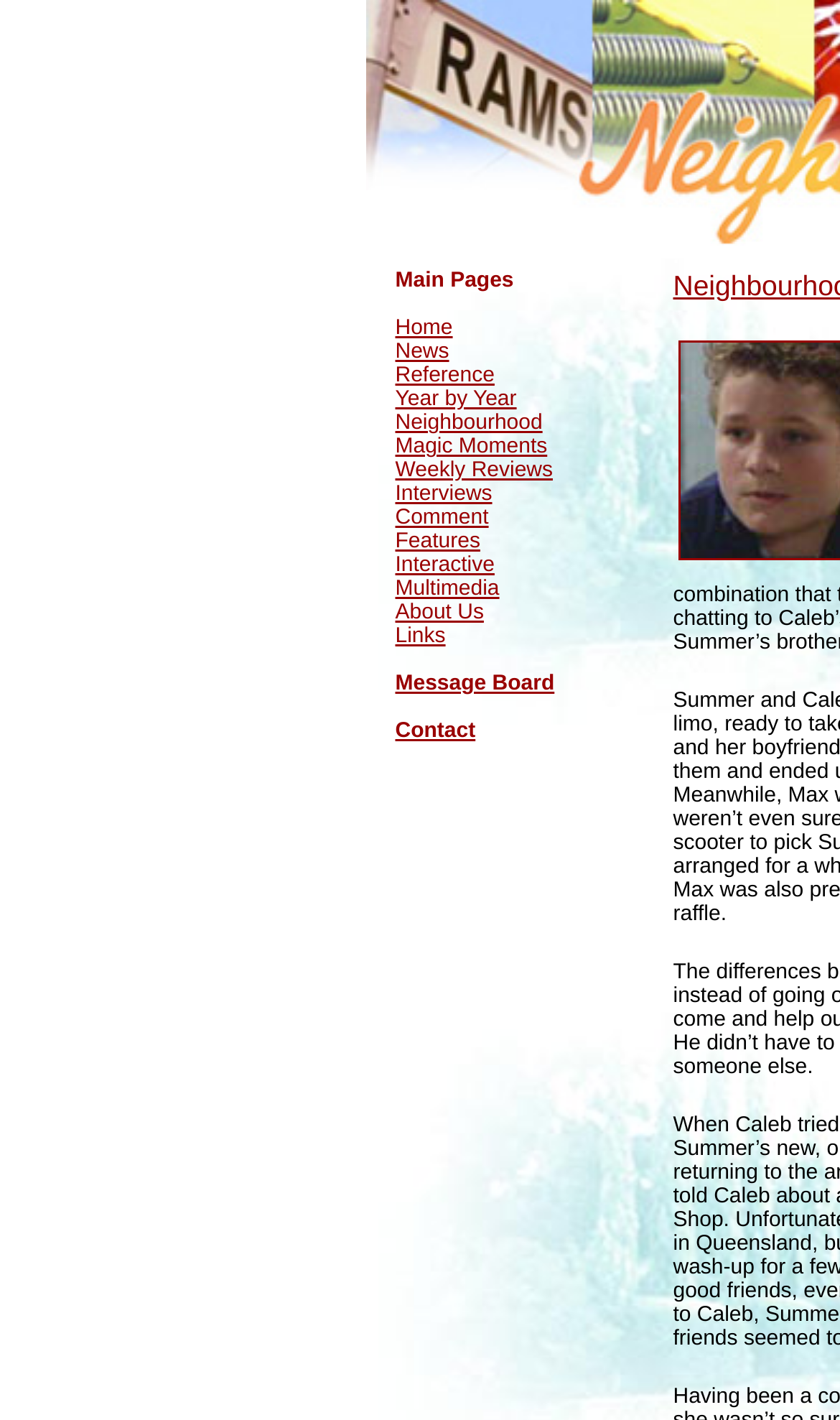Locate the bounding box coordinates of the area to click to fulfill this instruction: "go to home page". The bounding box should be presented as four float numbers between 0 and 1, in the order [left, top, right, bottom].

[0.471, 0.223, 0.539, 0.24]